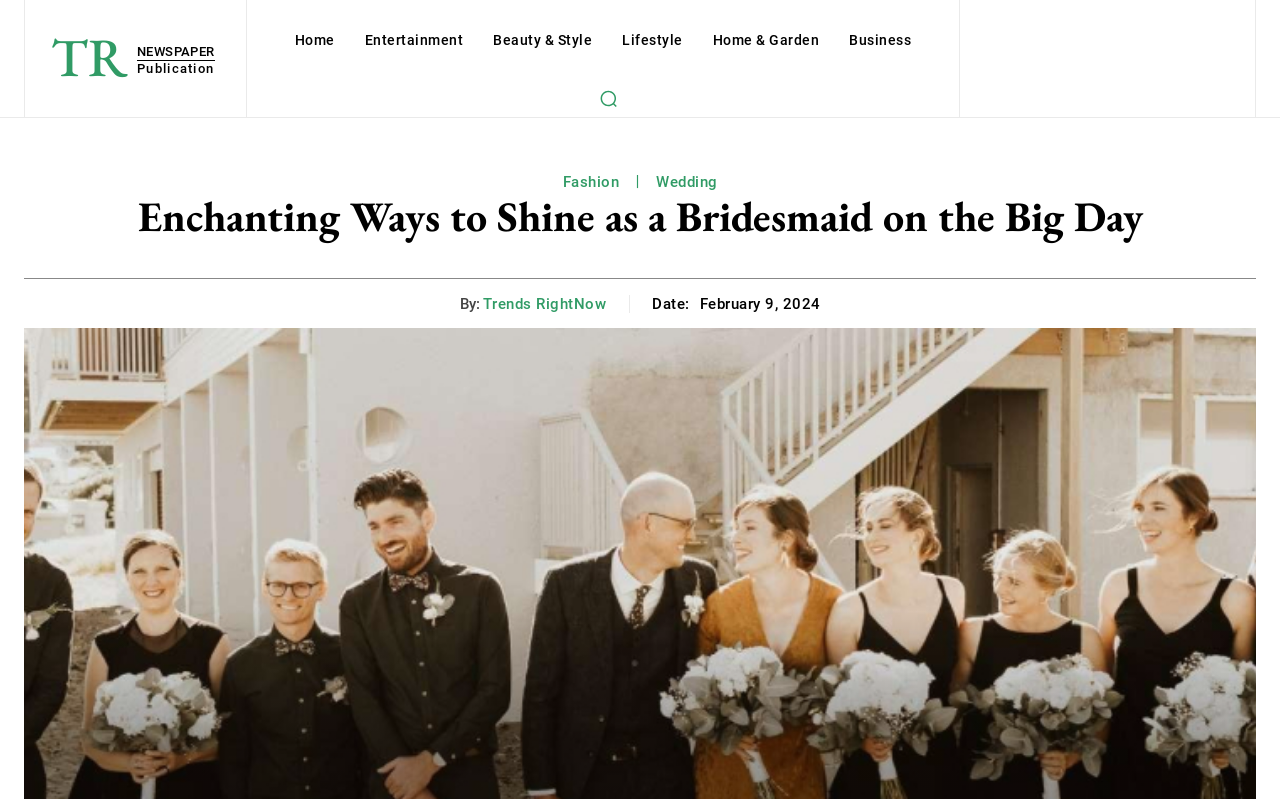Please find and give the text of the main heading on the webpage.

Enchanting Ways to Shine as a Bridesmaid on the Big Day